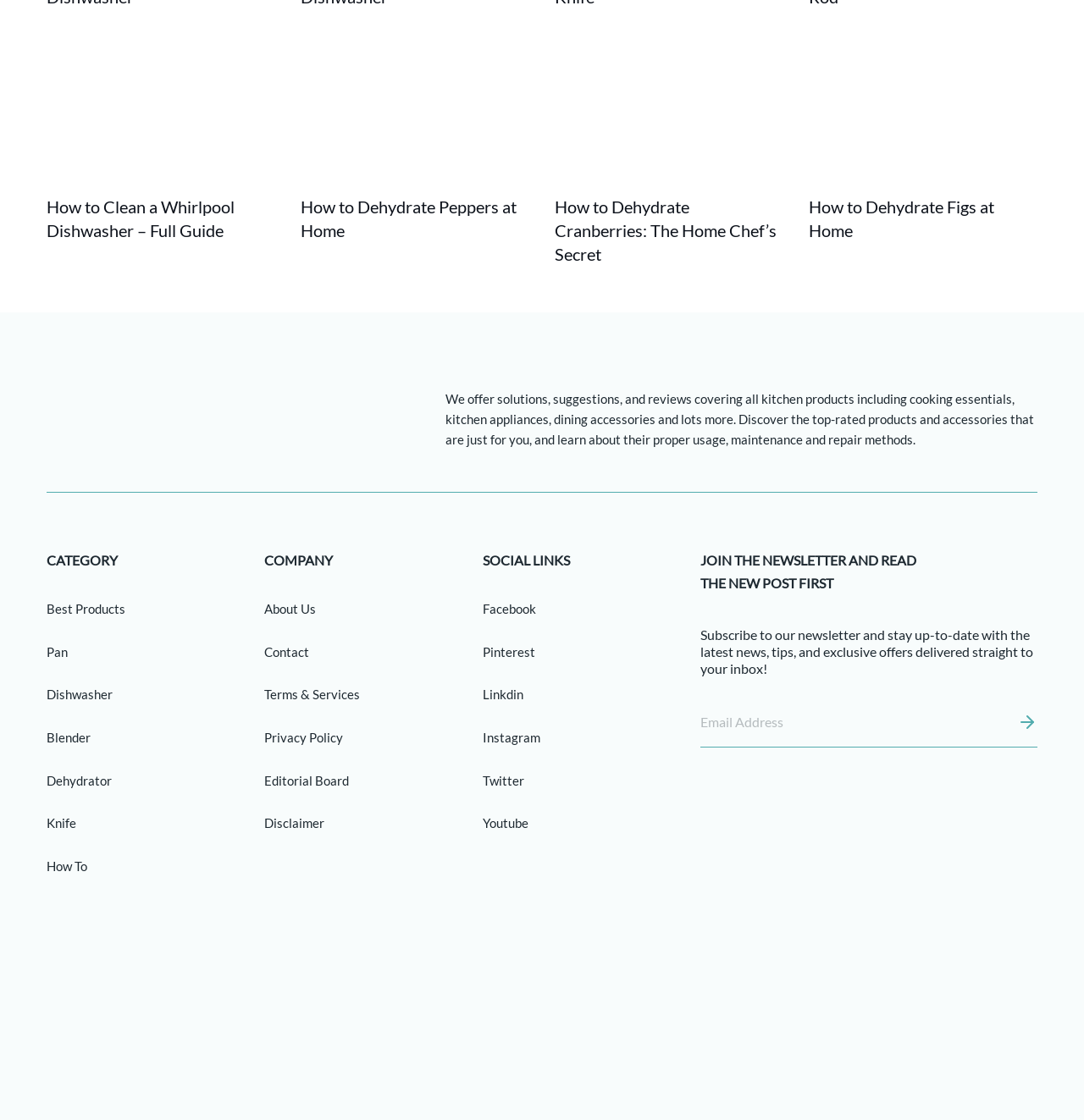How can I stay updated with the latest news?
Answer with a single word or short phrase according to what you see in the image.

Subscribe to the newsletter